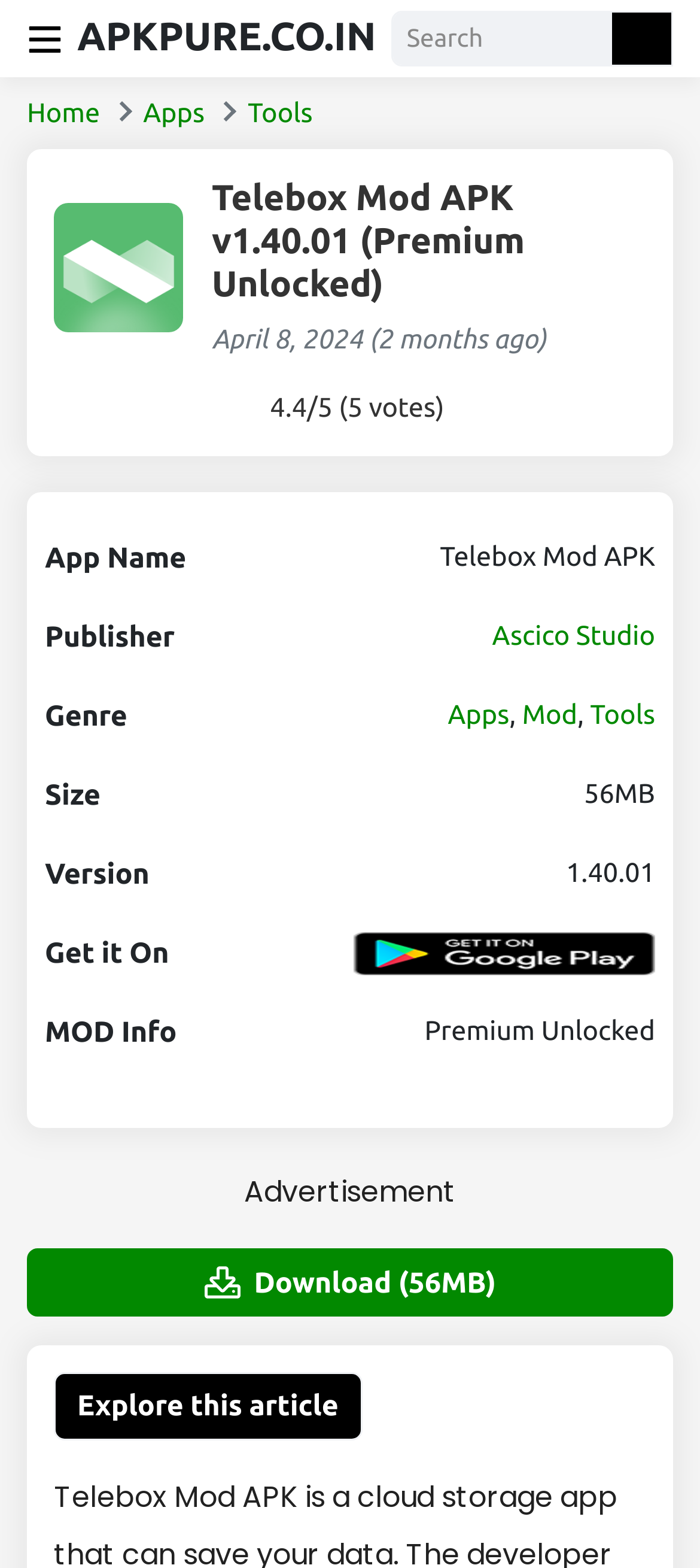Please identify the bounding box coordinates of the region to click in order to complete the task: "Click on the Home button". The coordinates must be four float numbers between 0 and 1, specified as [left, top, right, bottom].

[0.038, 0.062, 0.143, 0.081]